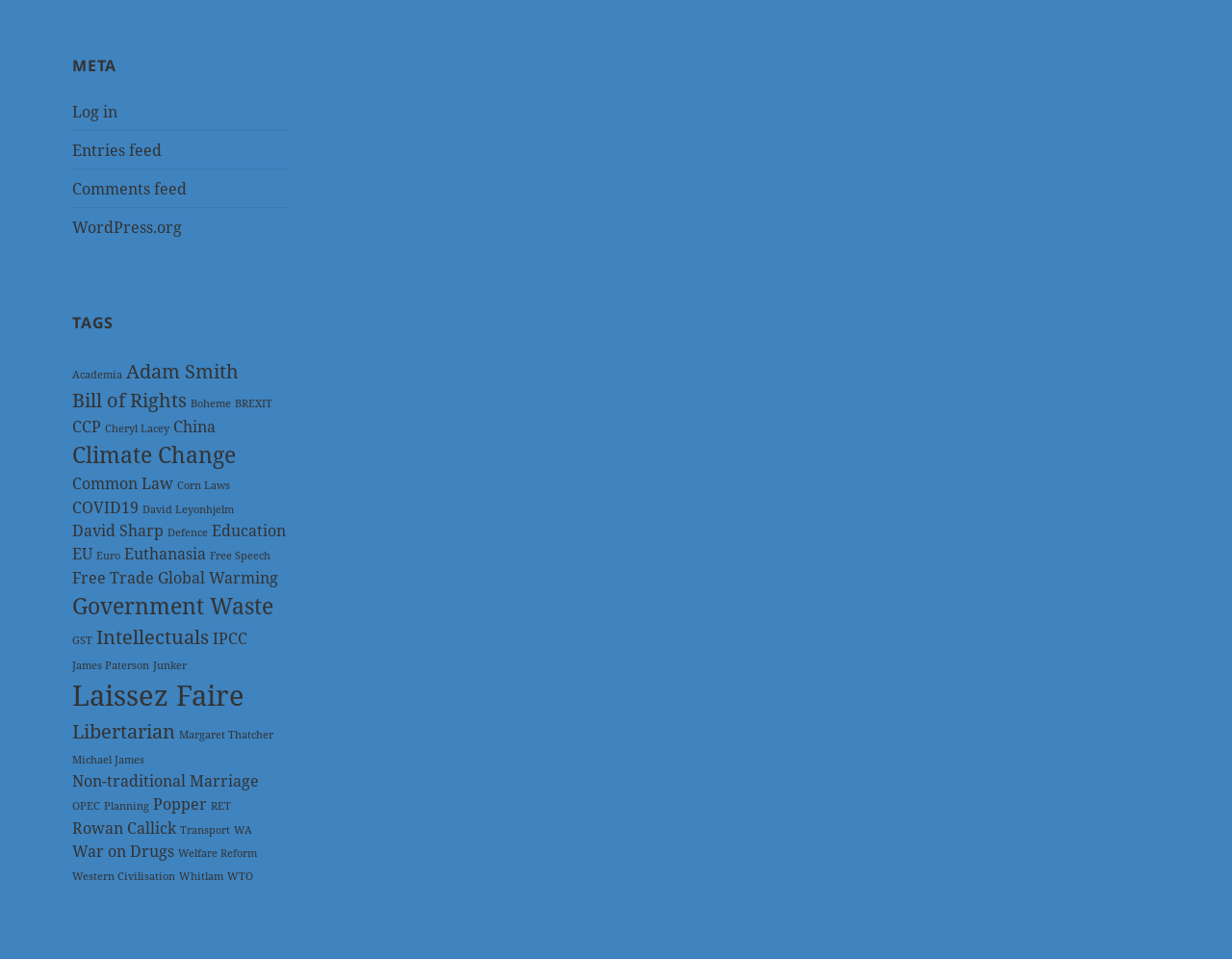Determine the bounding box coordinates of the clickable region to carry out the instruction: "View entries feed".

[0.059, 0.145, 0.131, 0.167]